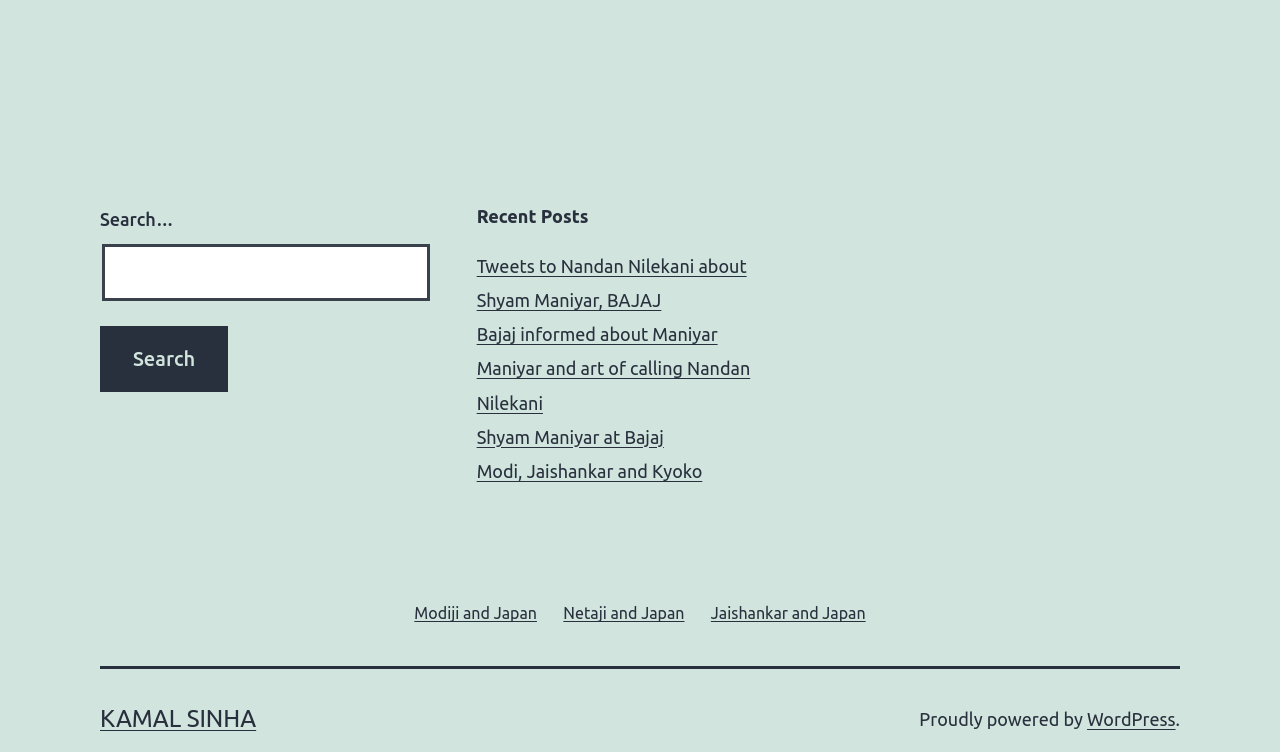Locate the bounding box coordinates of the item that should be clicked to fulfill the instruction: "Go to WordPress website".

[0.849, 0.943, 0.918, 0.97]